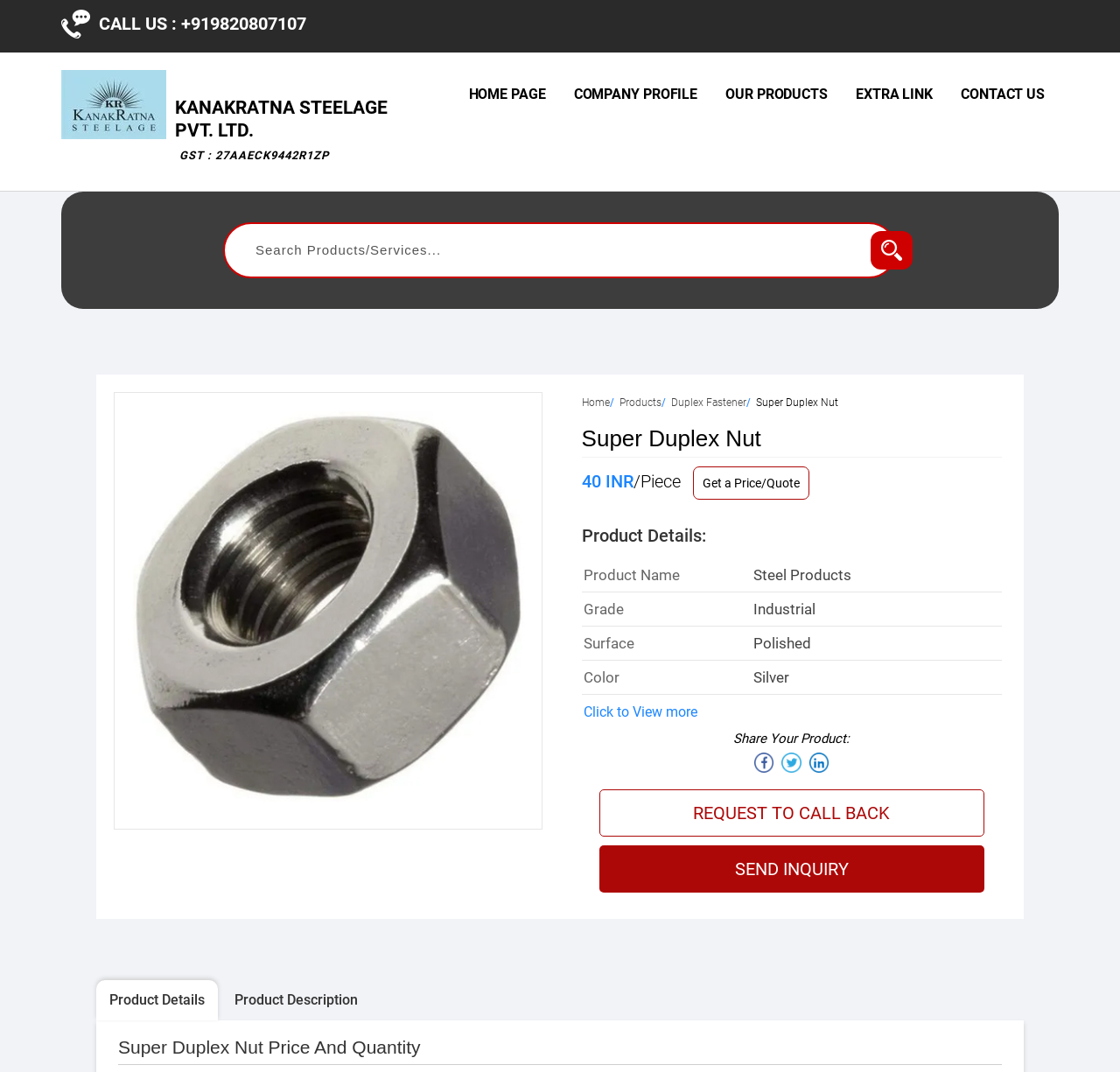Provide the bounding box coordinates of the area you need to click to execute the following instruction: "Click the 'SEND INQUIRY' link".

[0.535, 0.789, 0.879, 0.833]